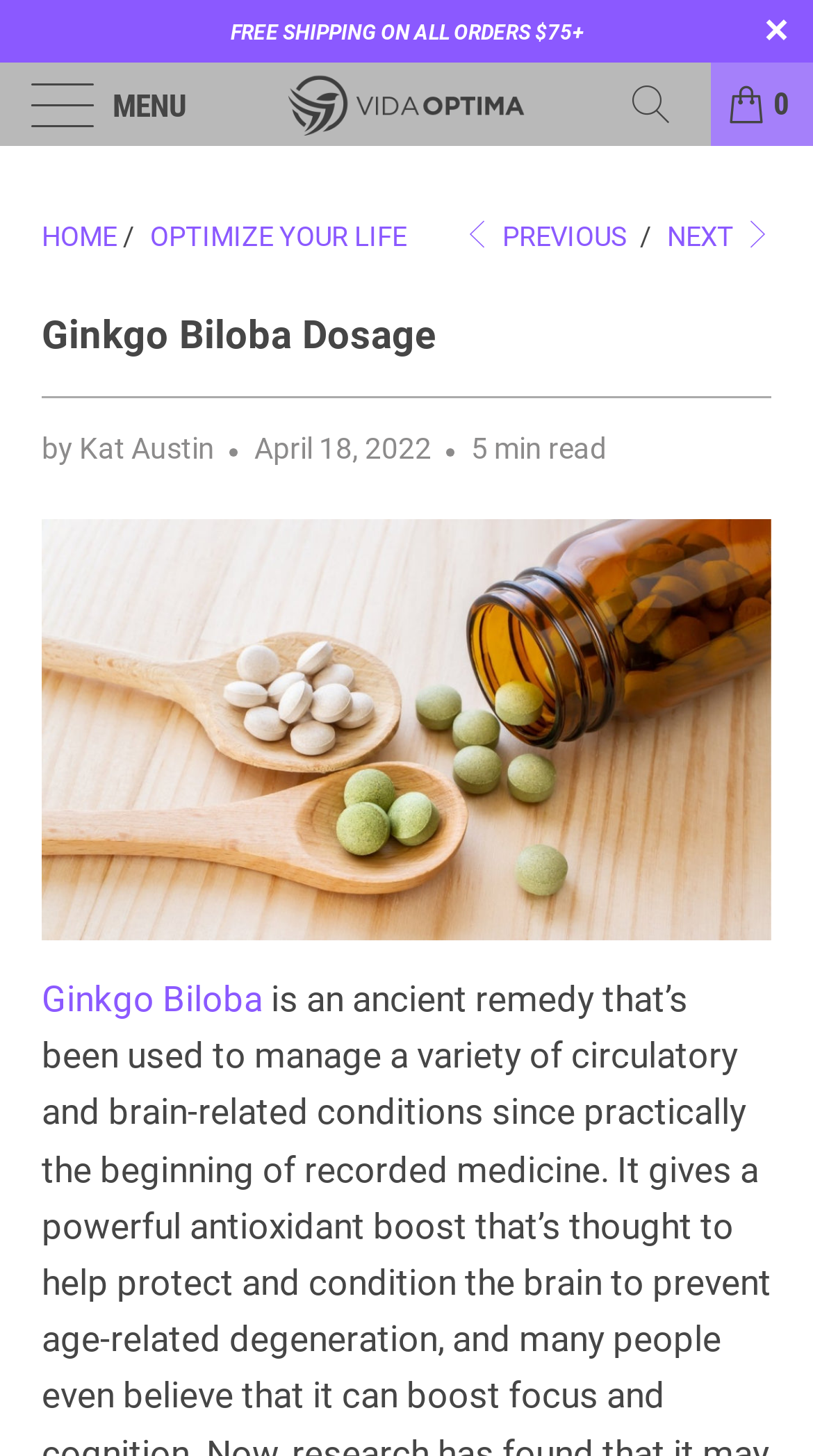Please specify the bounding box coordinates in the format (top-left x, top-left y, bottom-right x, bottom-right y), with all values as floating point numbers between 0 and 1. Identify the bounding box of the UI element described by: Ginkgo Biloba

[0.051, 0.672, 0.323, 0.7]